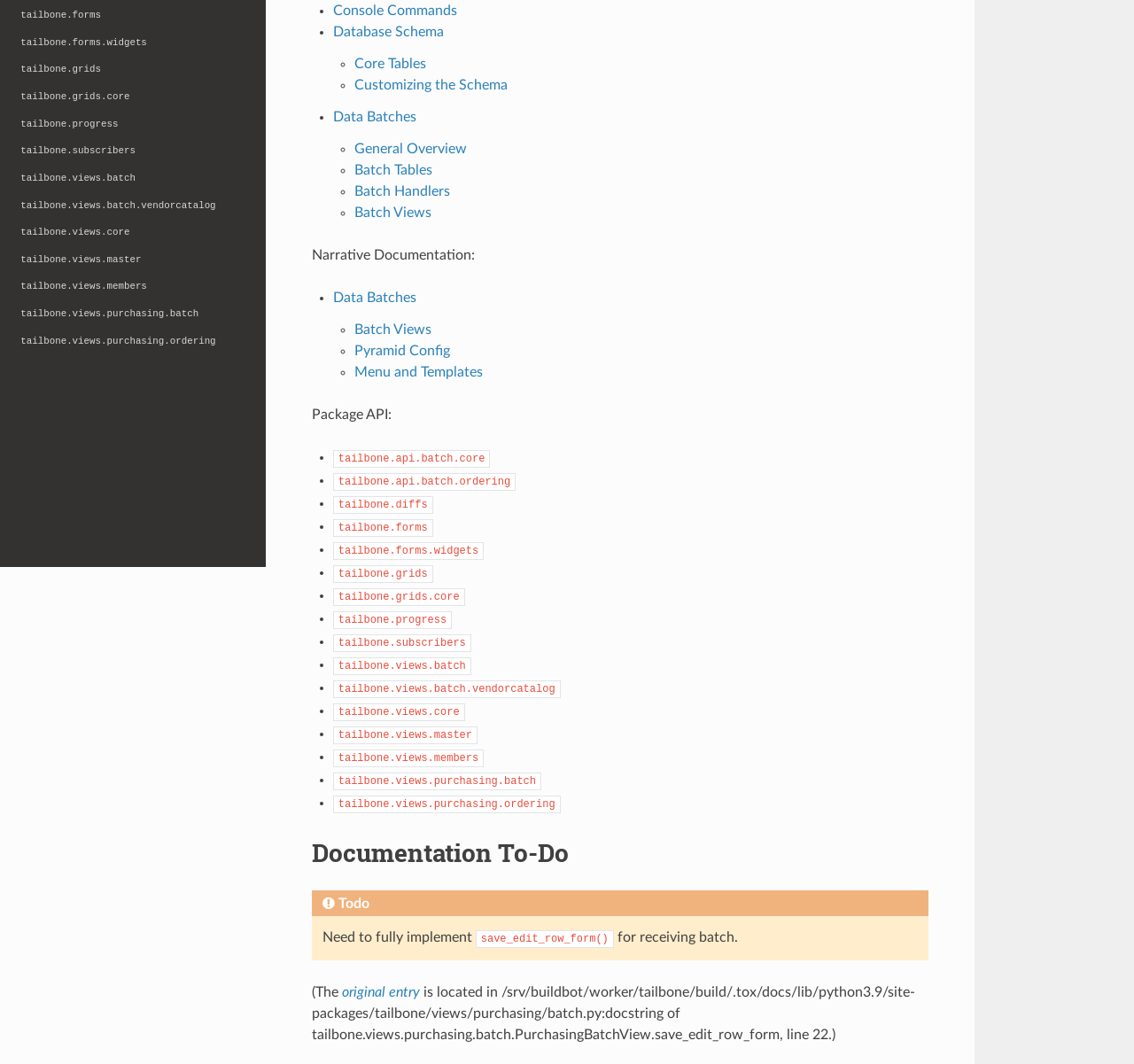Locate the bounding box coordinates of the UI element described by: "General Overview". The bounding box coordinates should consist of four float numbers between 0 and 1, i.e., [left, top, right, bottom].

[0.312, 0.133, 0.412, 0.146]